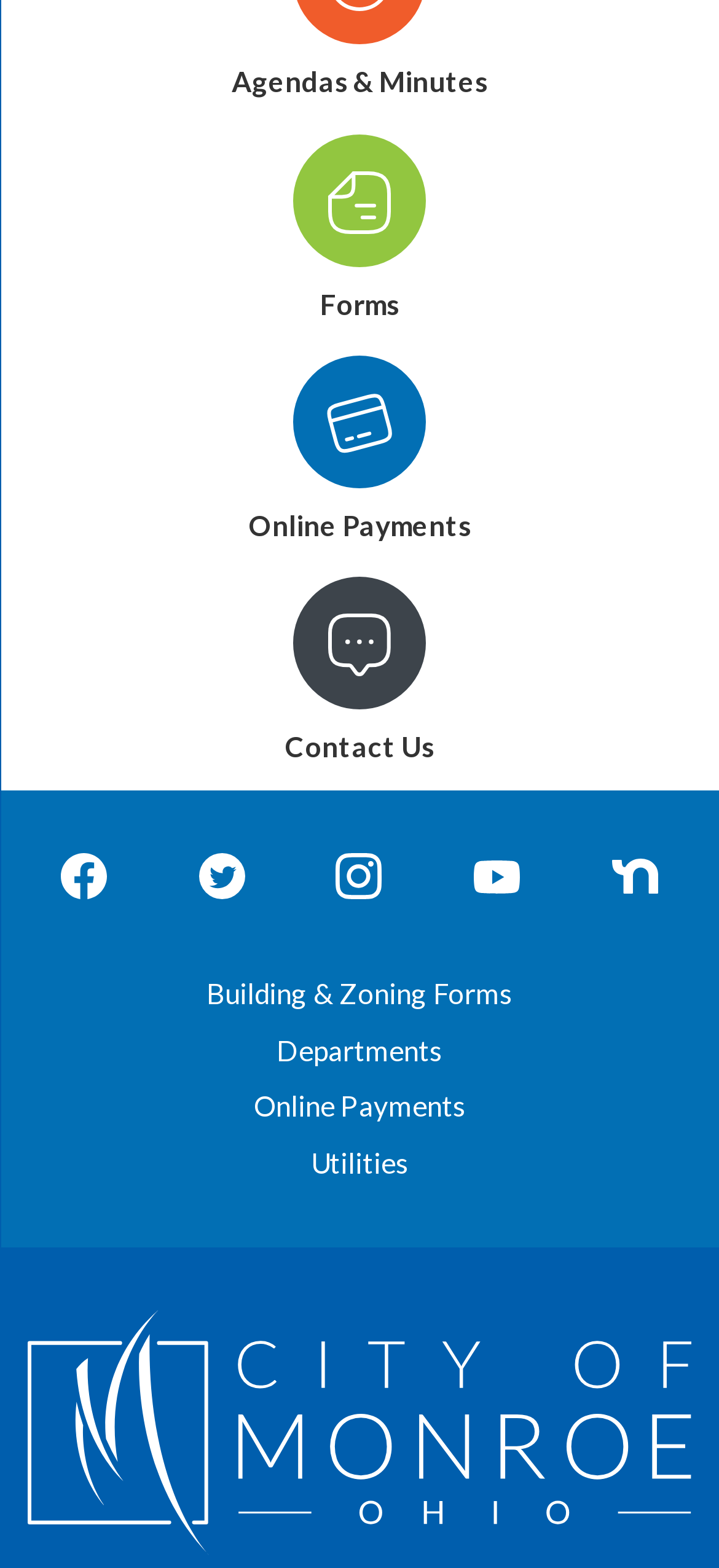How many columns are there in the LayoutTable?
Look at the image and respond with a one-word or short phrase answer.

1